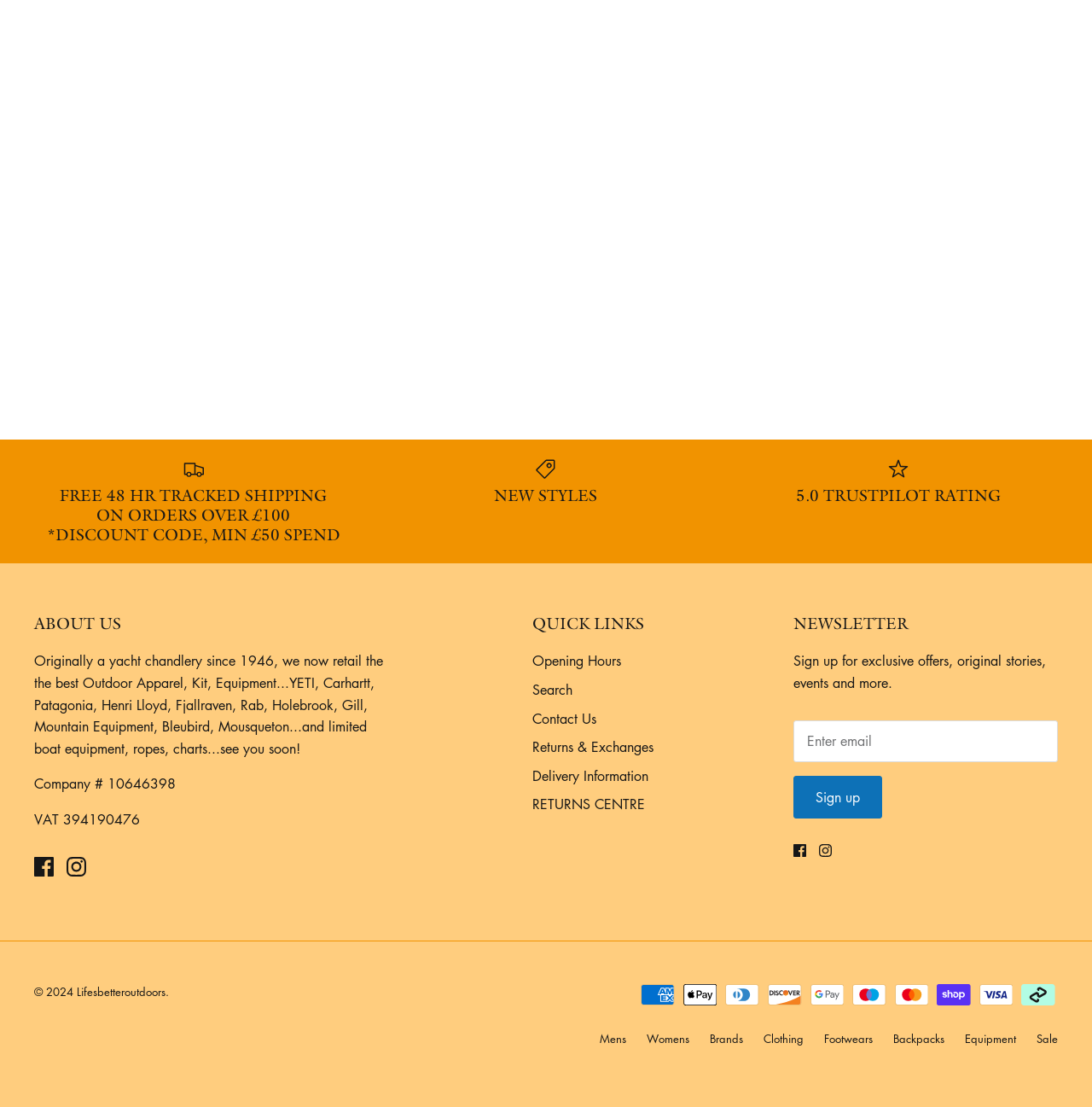Determine the bounding box coordinates of the clickable element to complete this instruction: "Enter email address in the 'Email' textbox". Provide the coordinates in the format of four float numbers between 0 and 1, [left, top, right, bottom].

[0.727, 0.65, 0.969, 0.689]